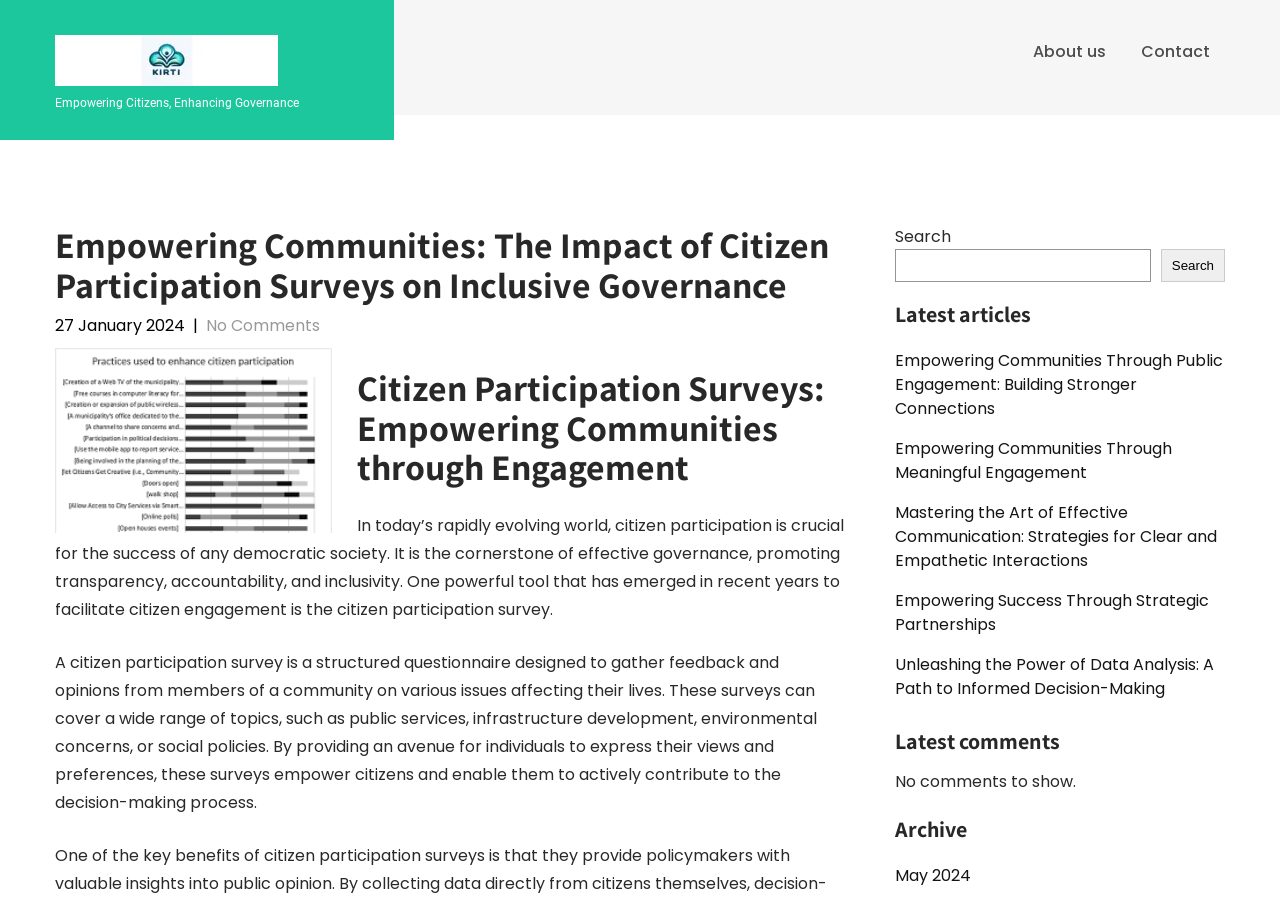What is the date of the current article?
Please give a well-detailed answer to the question.

I found the date of the current article by looking at the static text element with the content '27 January 2024' located below the main heading.